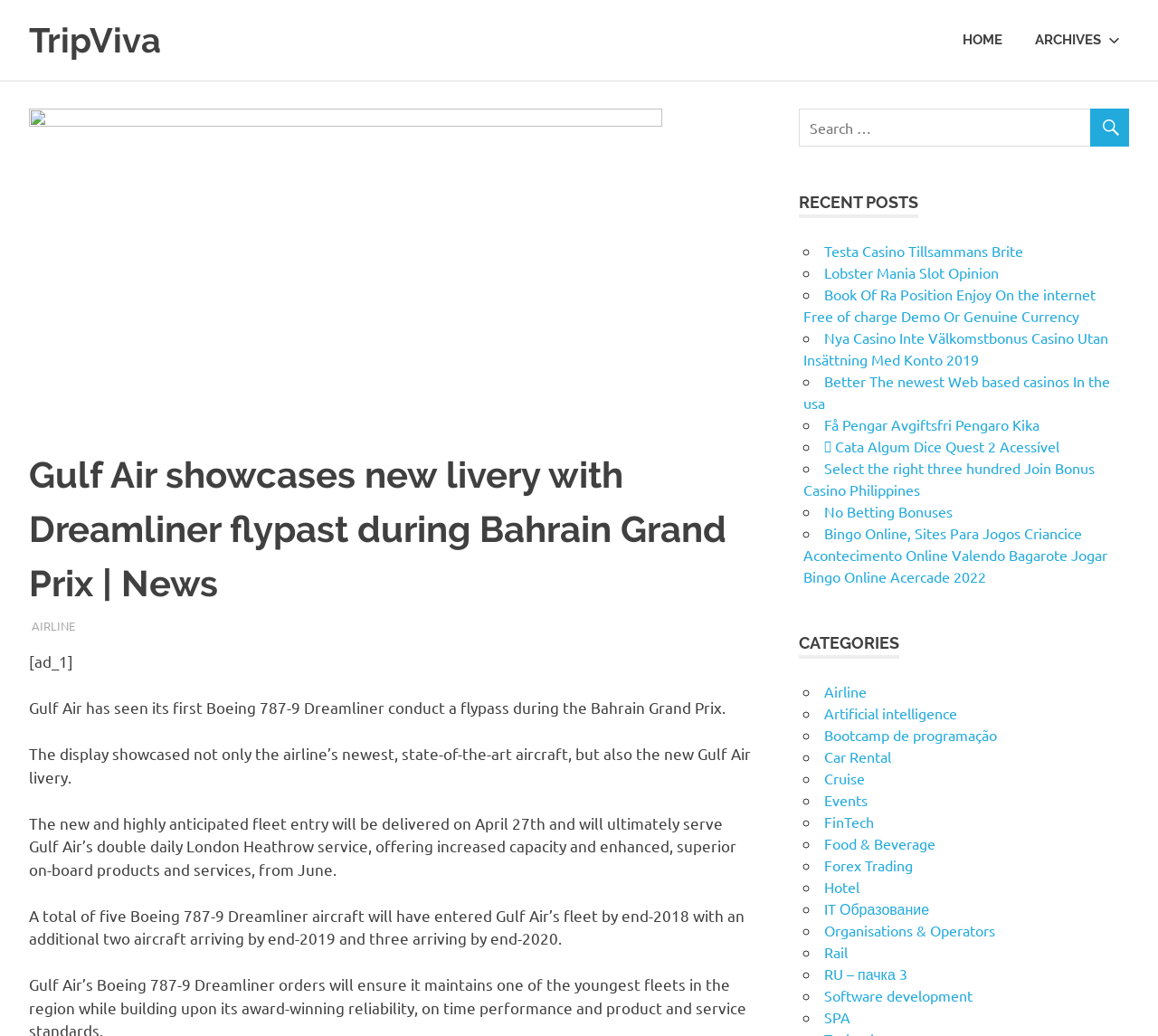Provide the bounding box coordinates for the area that should be clicked to complete the instruction: "Explore the 'Airline' category".

[0.712, 0.659, 0.748, 0.676]